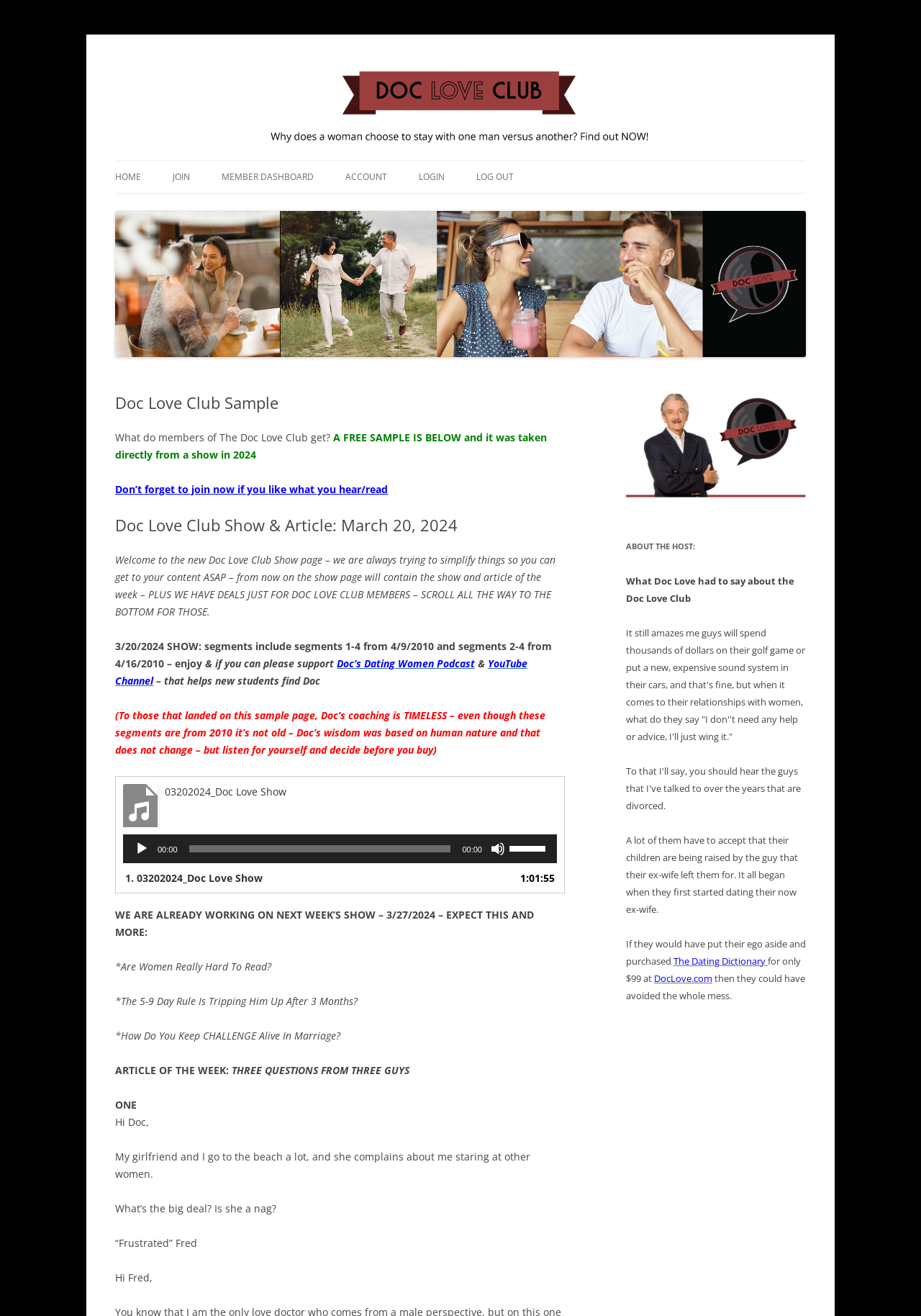Give a one-word or short phrase answer to the question: 
What is the duration of the audio player?

1:01:55